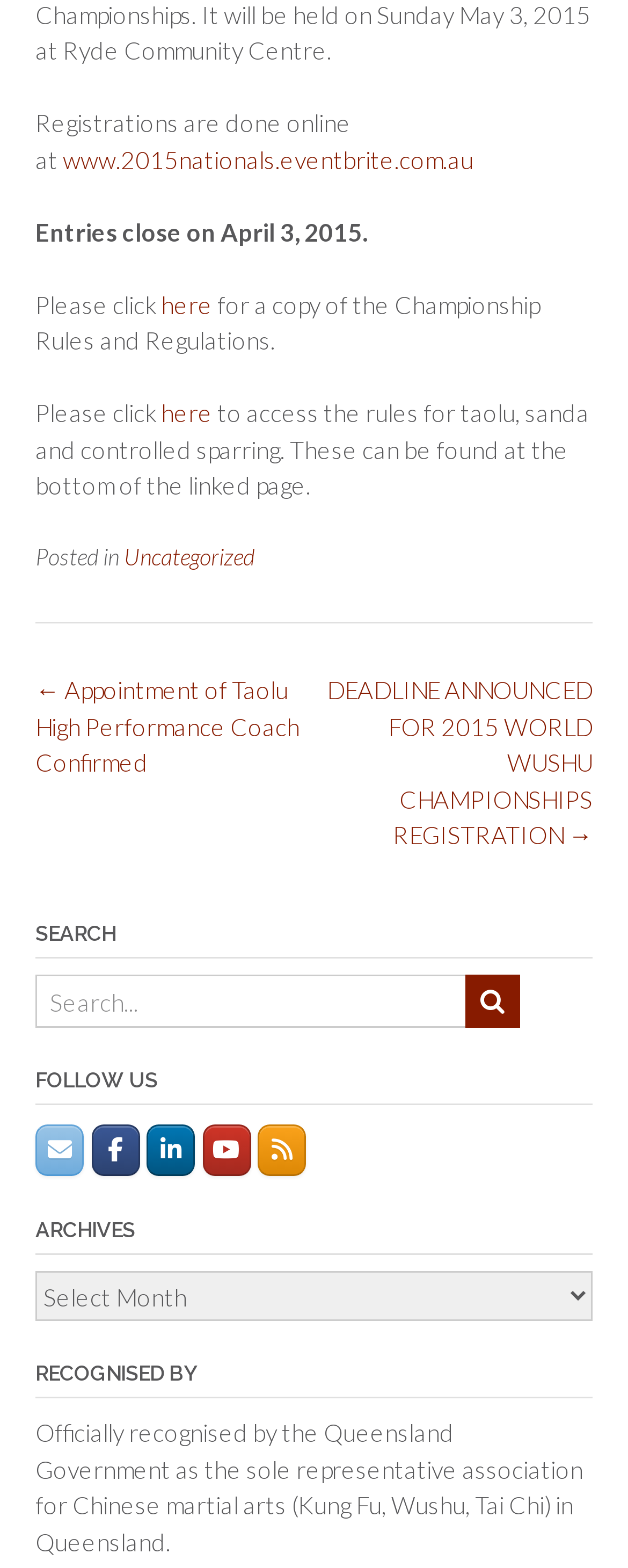Show me the bounding box coordinates of the clickable region to achieve the task as per the instruction: "Select an archive".

[0.056, 0.811, 0.944, 0.843]